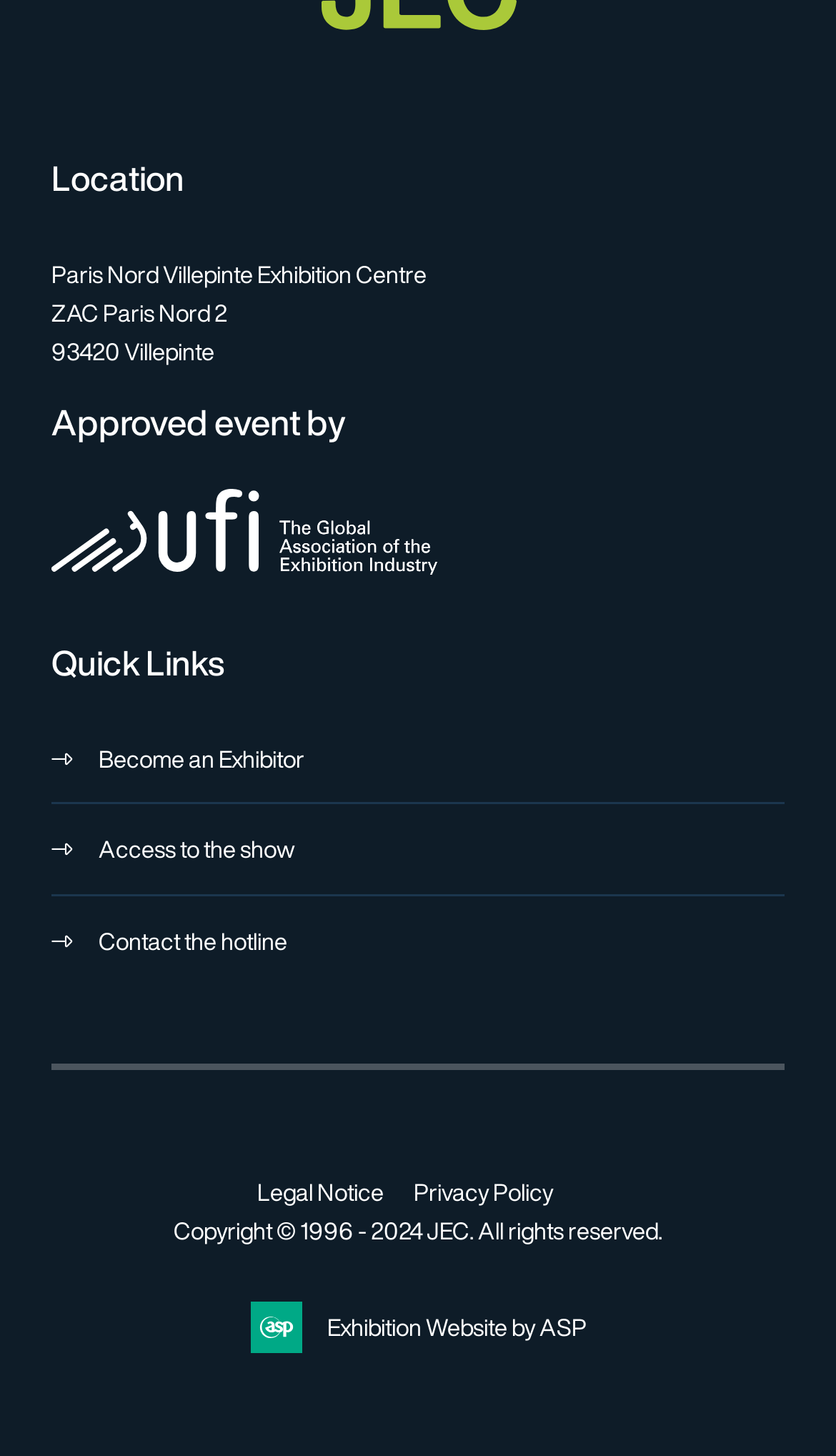Bounding box coordinates are specified in the format (top-left x, top-left y, bottom-right x, bottom-right y). All values are floating point numbers bounded between 0 and 1. Please provide the bounding box coordinate of the region this sentence describes: Privacy Policy

[0.495, 0.806, 0.662, 0.832]